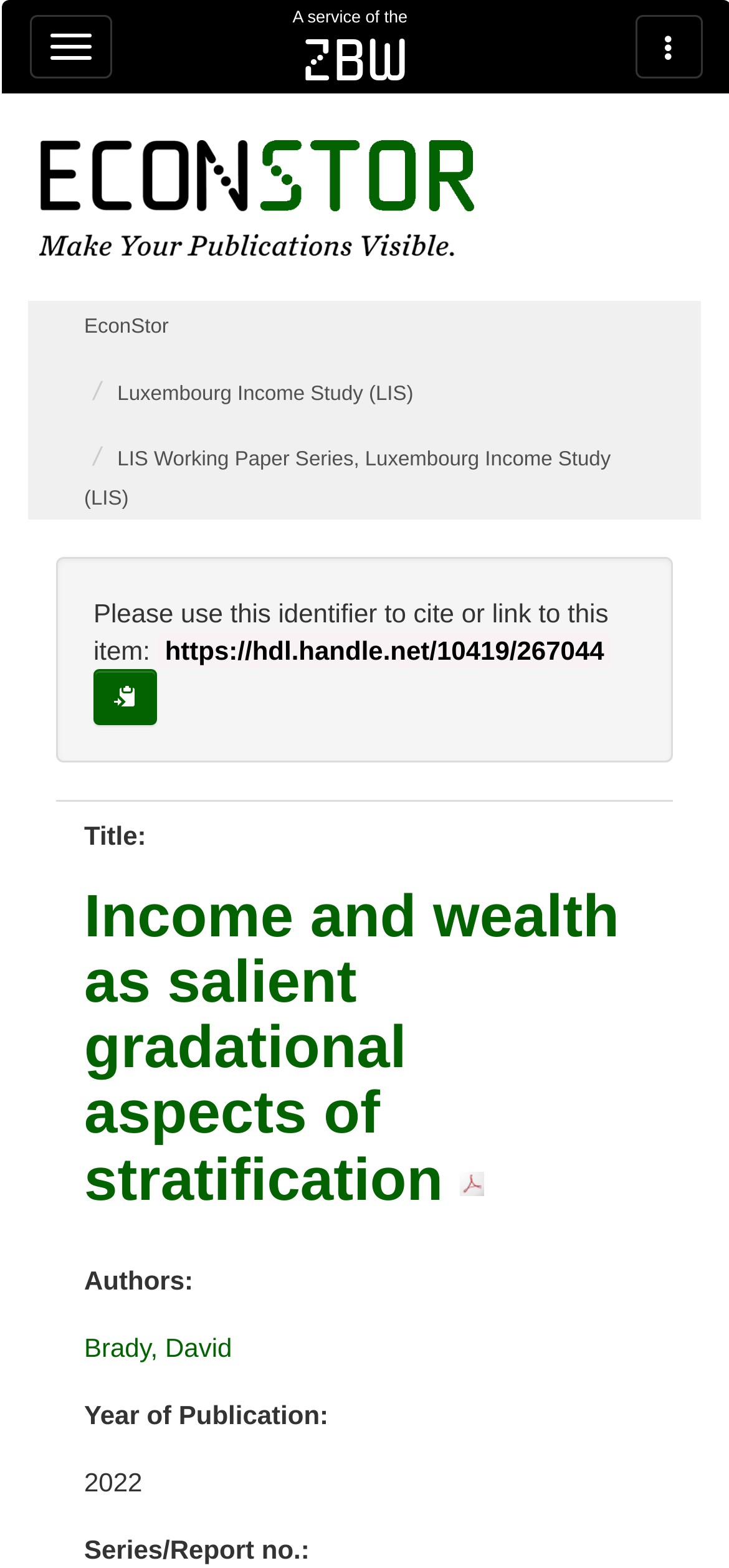Provide the bounding box coordinates of the area you need to click to execute the following instruction: "Copy the identifier to clipboard".

[0.128, 0.426, 0.215, 0.462]